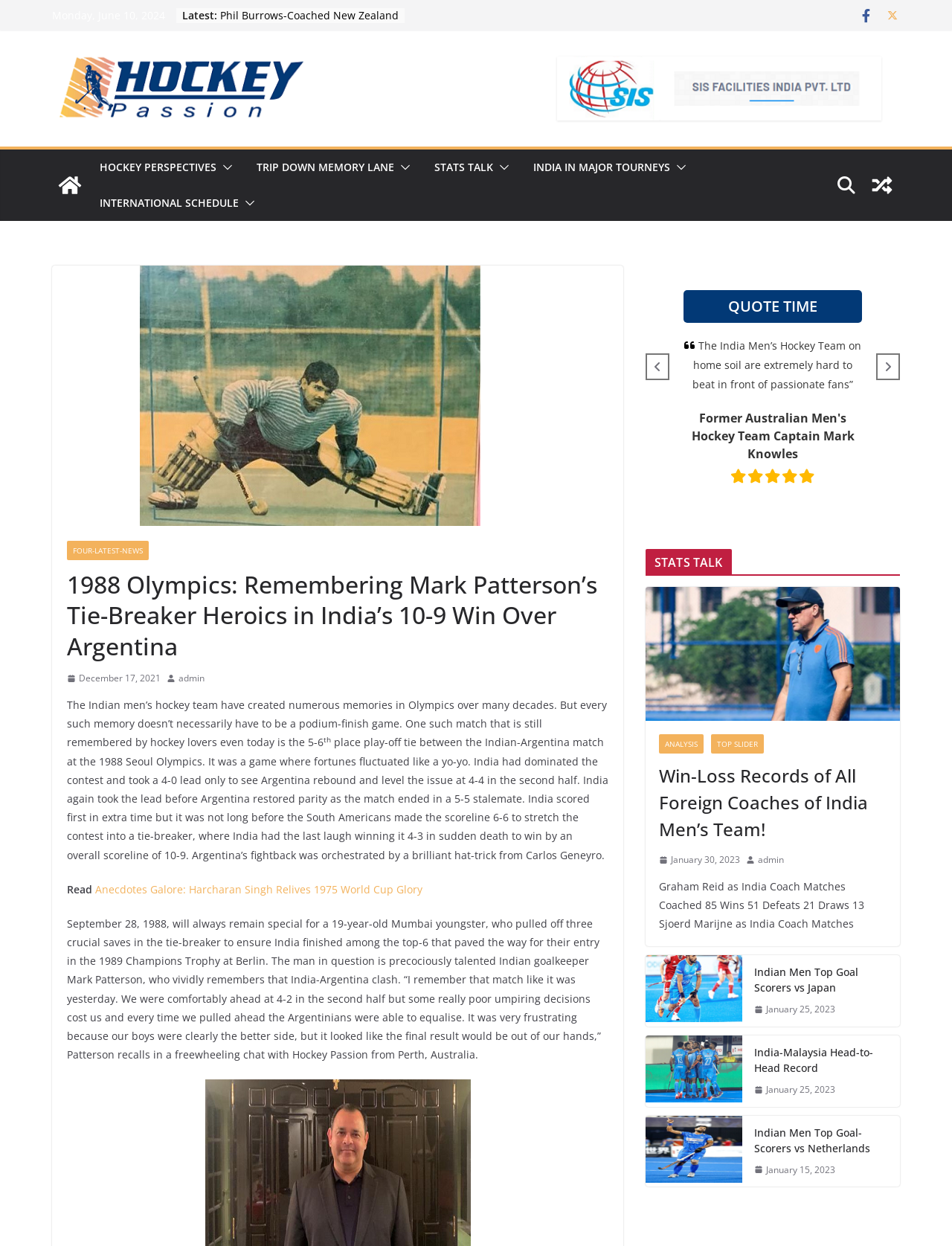Please determine the bounding box coordinates of the element's region to click in order to carry out the following instruction: "Click on the link to read more about Phil Burrows-Coached New Zealand Eves". The coordinates should be four float numbers between 0 and 1, i.e., [left, top, right, bottom].

[0.231, 0.018, 0.419, 0.054]